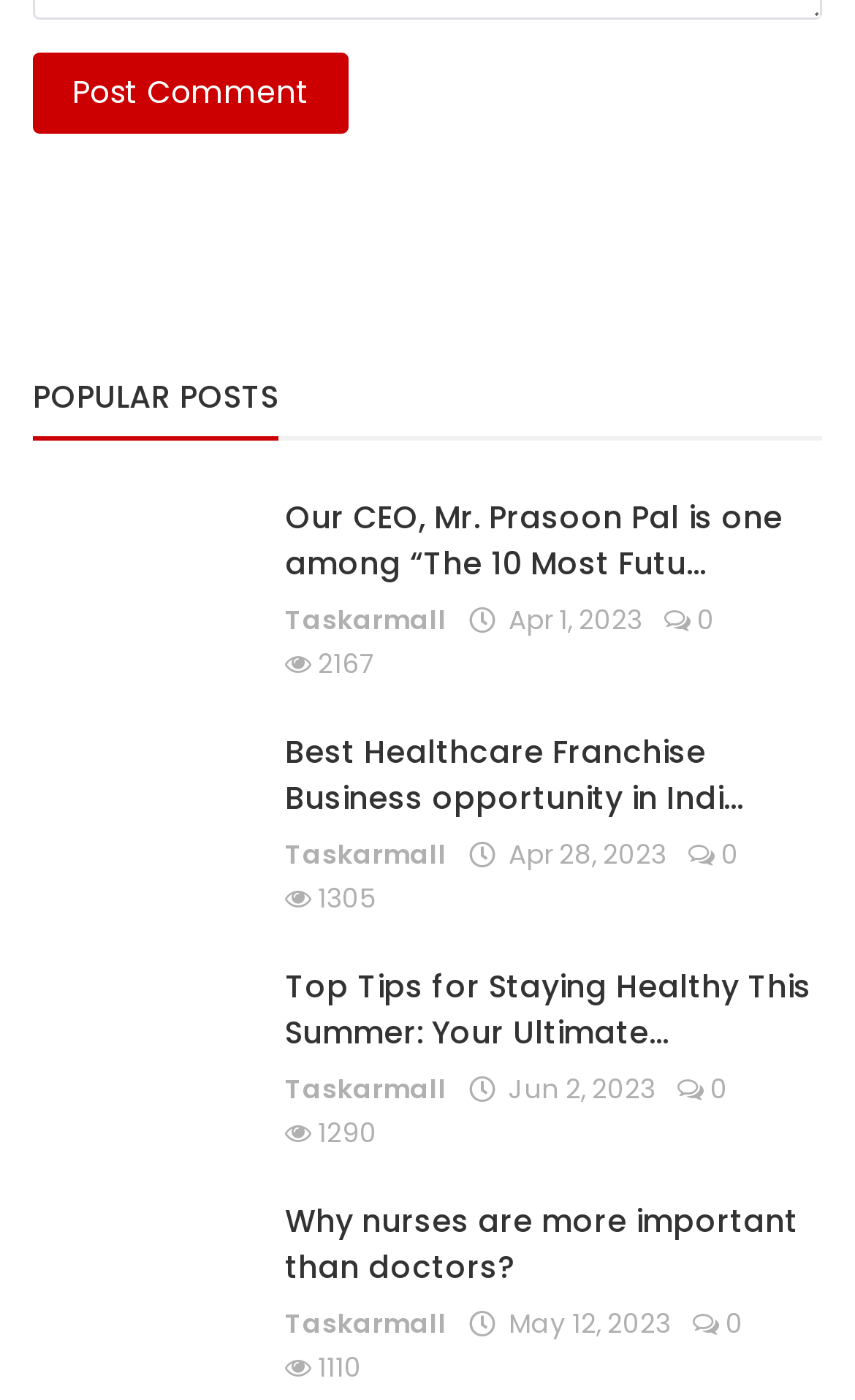Please identify the bounding box coordinates of the region to click in order to complete the task: "Check the 'Top Tips for Staying Healthy This Summer' guide". The coordinates must be four float numbers between 0 and 1, specified as [left, top, right, bottom].

[0.038, 0.689, 0.295, 0.807]